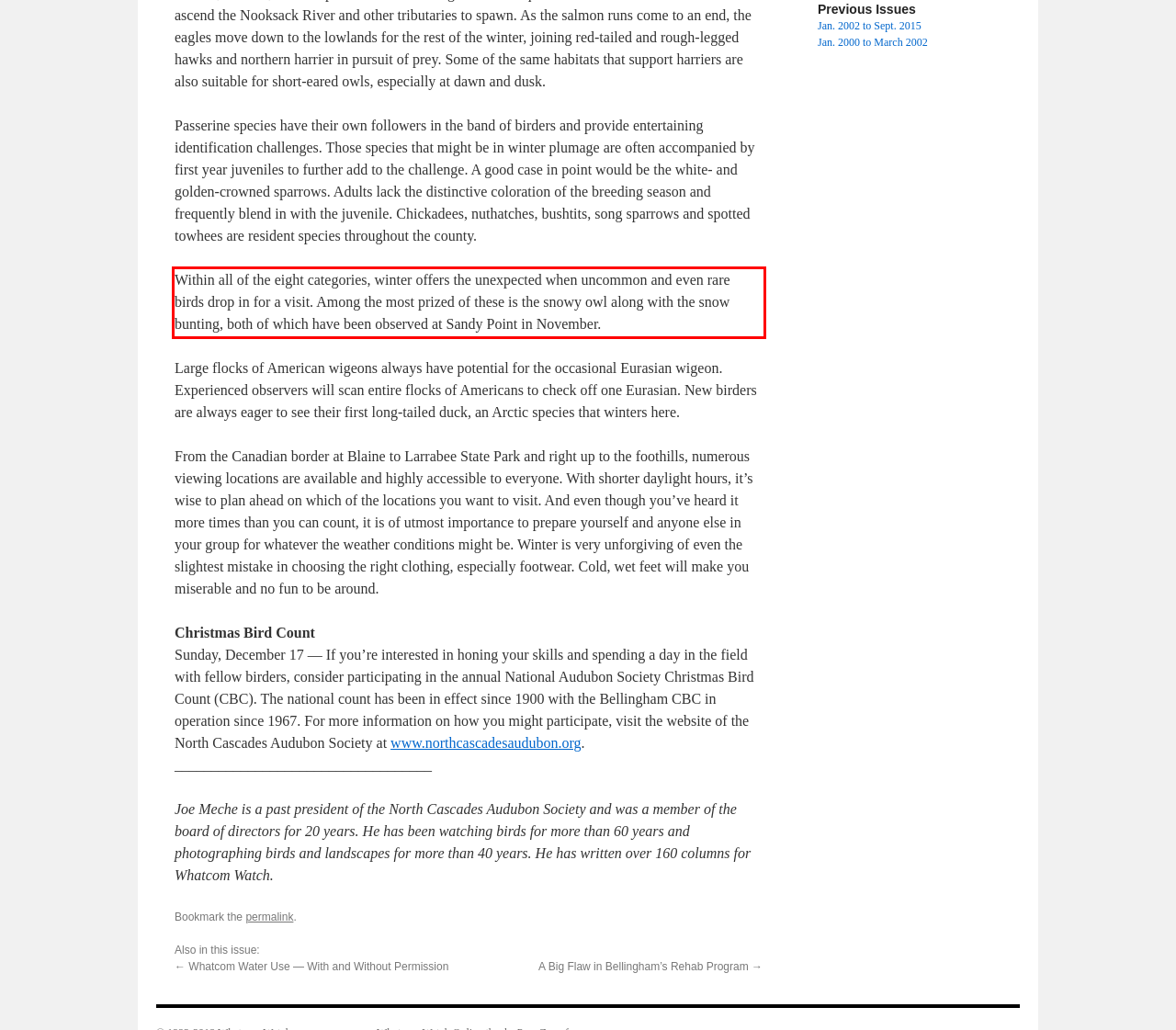Examine the webpage screenshot and use OCR to recognize and output the text within the red bounding box.

Within all of the eight categories, winter offers the unexpected when uncommon and even rare birds drop in for a visit. Among the most prized of these is the snowy owl along with the snow bunting, both of which have been observed at Sandy Point in November.